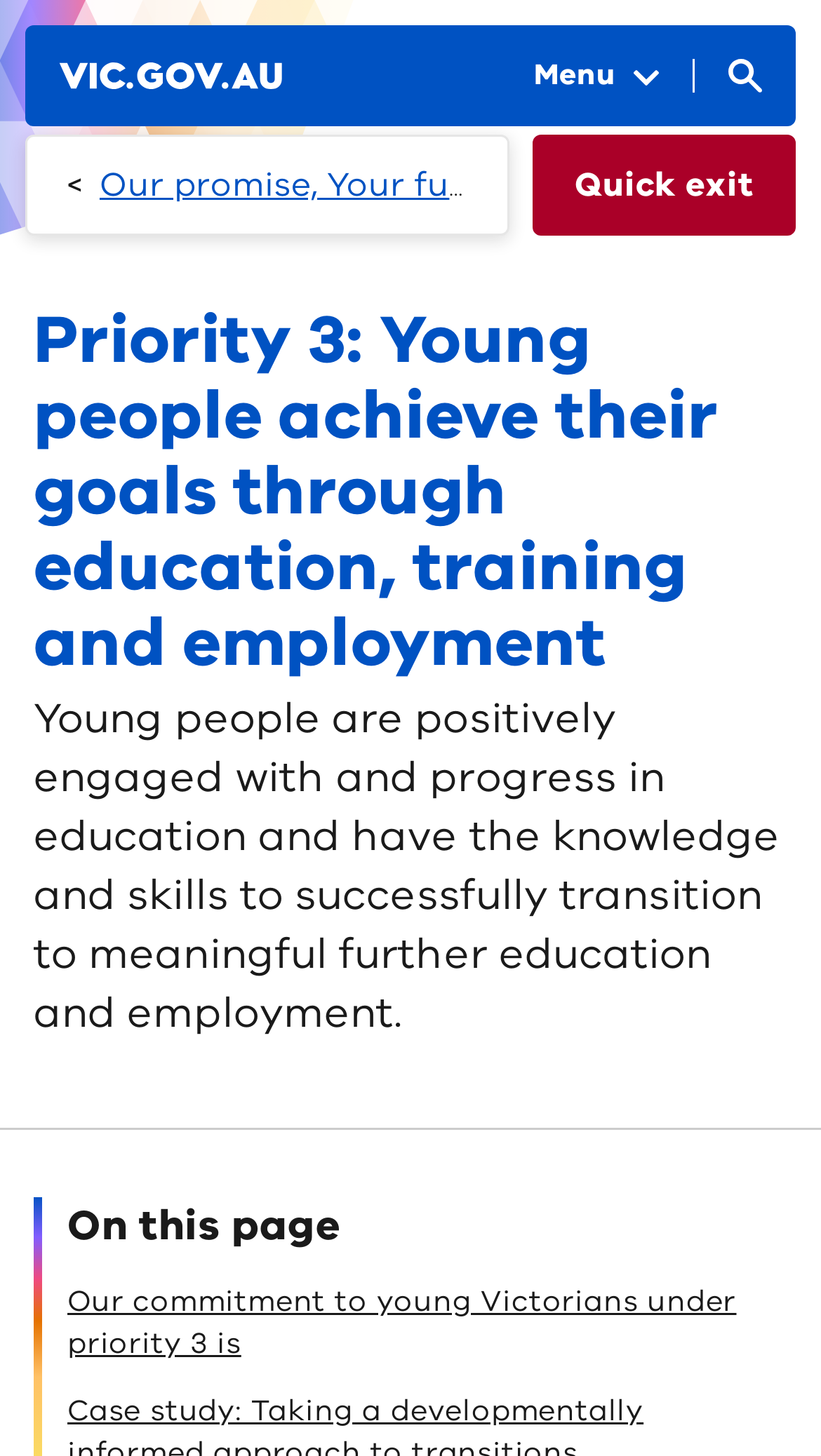What is the function of the 'Menu' button?
Using the image as a reference, give an elaborate response to the question.

The 'Menu' button is located at the top right corner of the webpage, and based on its description, it is likely to open a menu that provides additional options or navigation for the user.